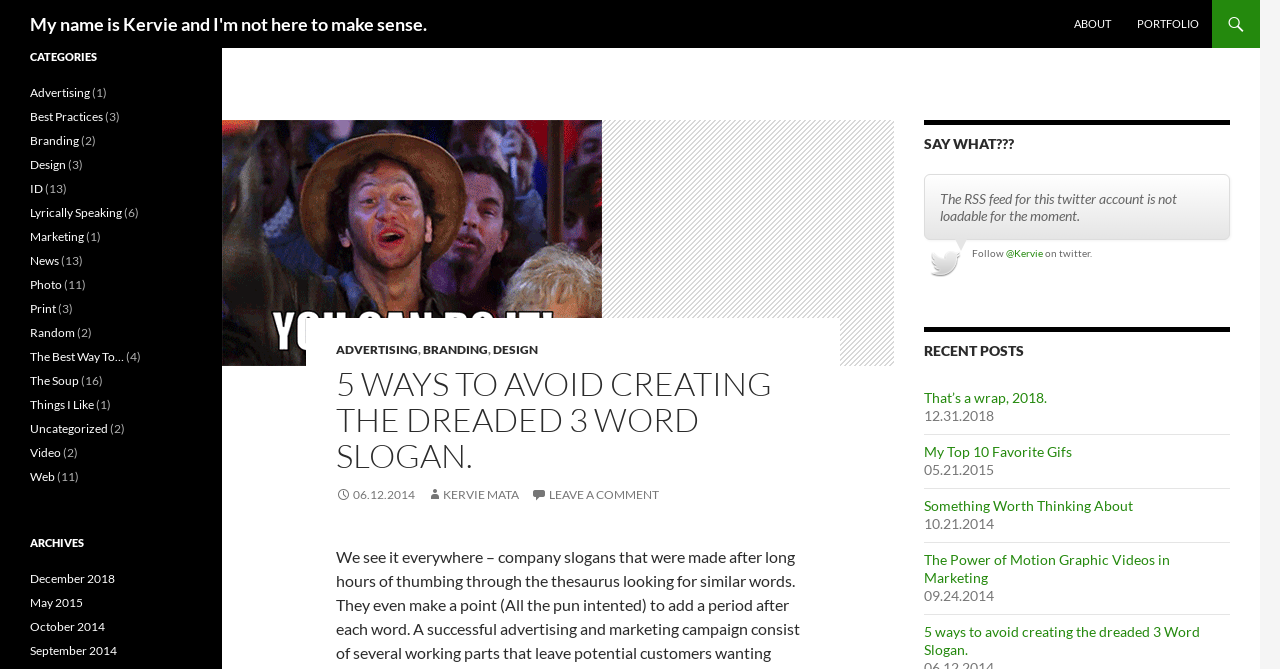What is the name of the twitter account?
Answer with a single word or phrase by referring to the visual content.

@Kervie